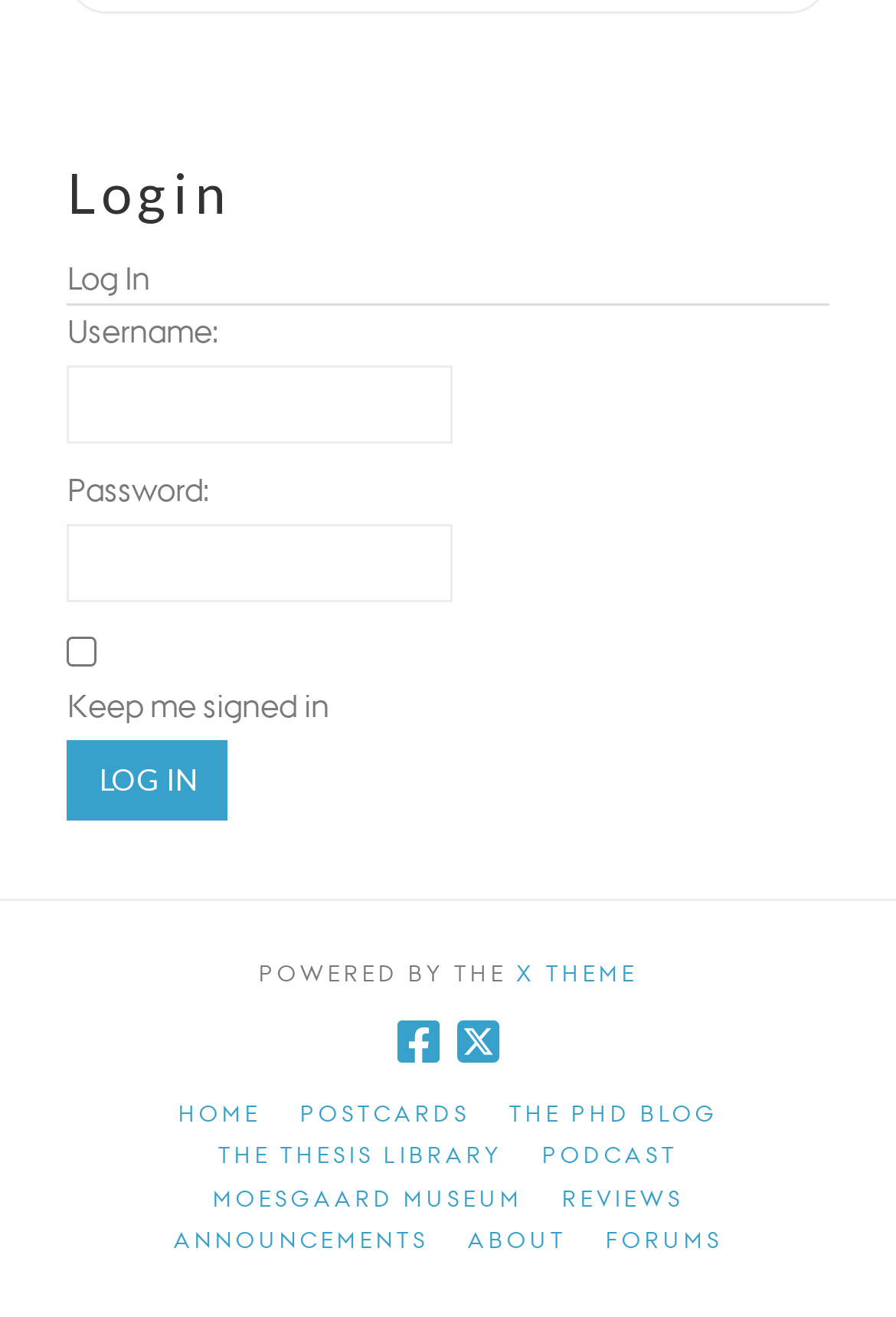What is the text above the social media links?
Respond to the question with a single word or phrase according to the image.

POWERED BY THE X THEME